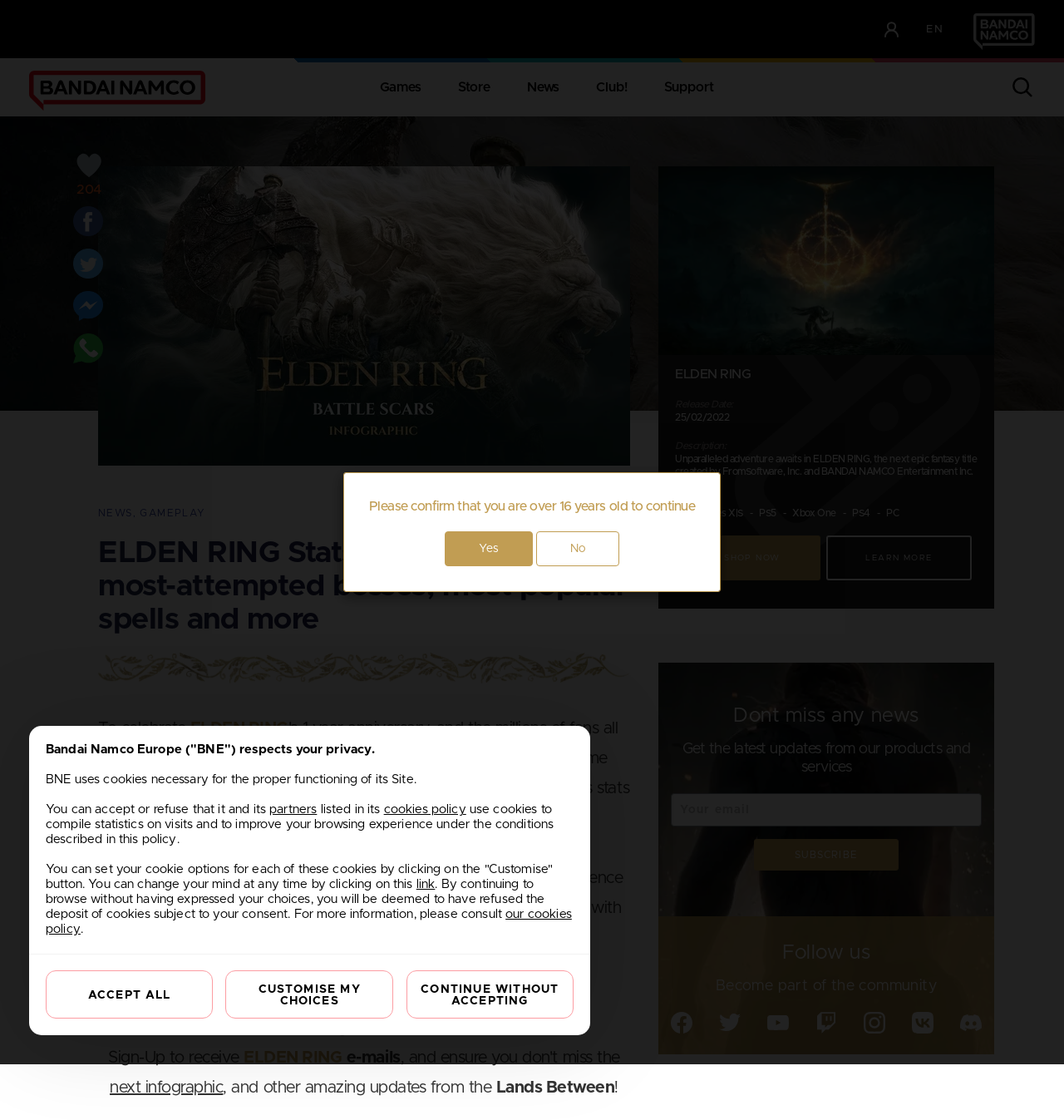Refer to the image and provide a thorough answer to this question:
What is the name of the game being discussed?

Based on the webpage content, specifically the heading 'ELDEN RING Stats Reveal the Game's most-attempted bosses, most popular spells and more' and the repeated mentions of 'ELDEN RING' throughout the page, it is clear that the game being discussed is ELDEN RING.